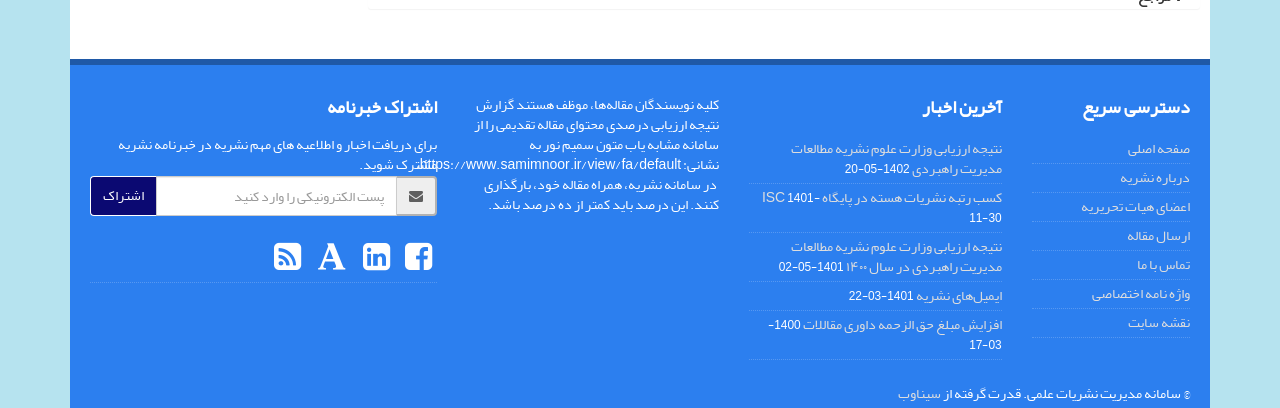Use a single word or phrase to answer this question: 
What is the title of the quick access section?

دسترسی سریع